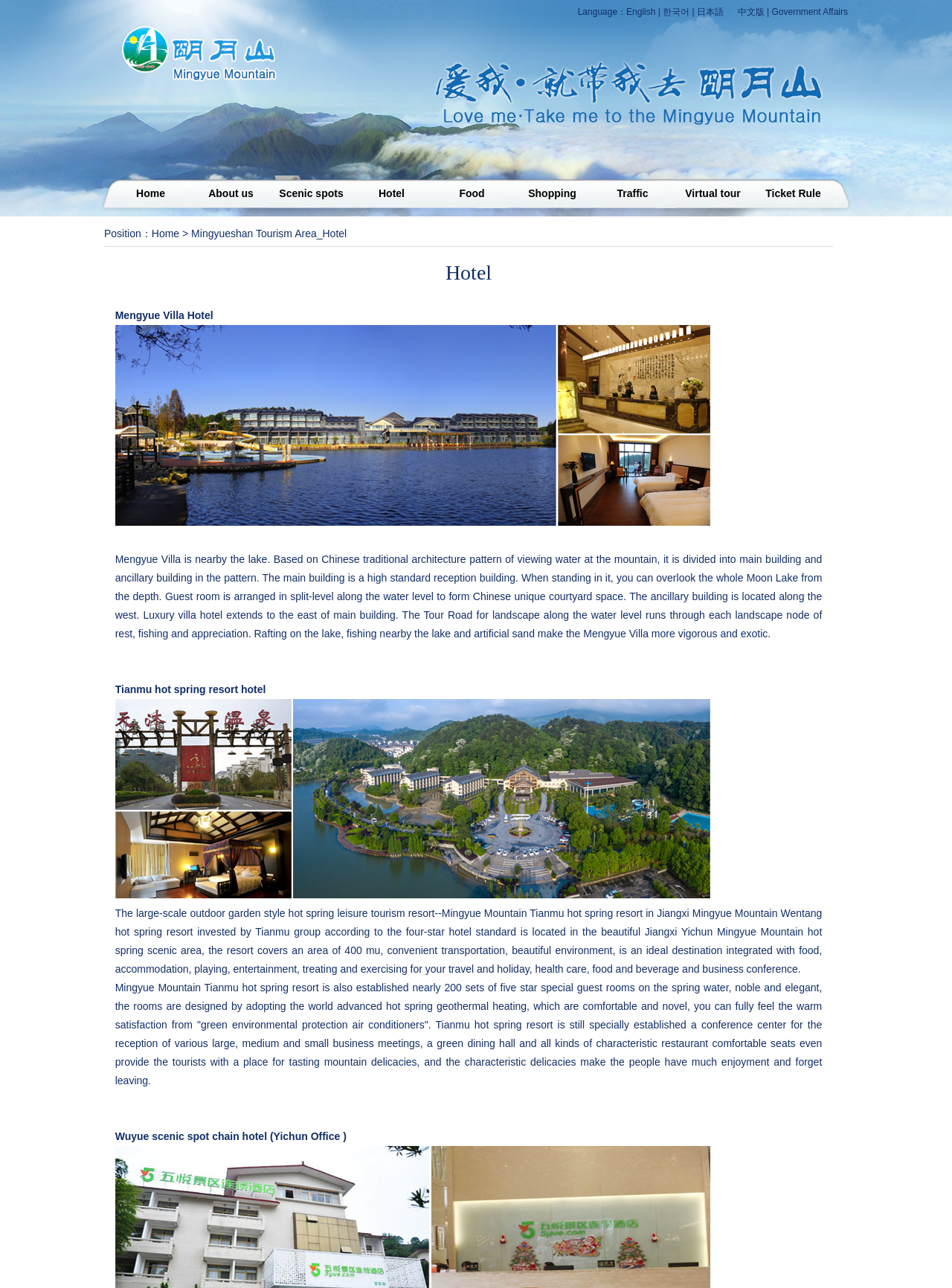What is the name of the hotel described in the first paragraph?
Provide a comprehensive and detailed answer to the question.

I found the name of the hotel by reading the first paragraph, which describes a hotel called Mengyue Villa Hotel, located near the lake and designed in a traditional Chinese architectural style.